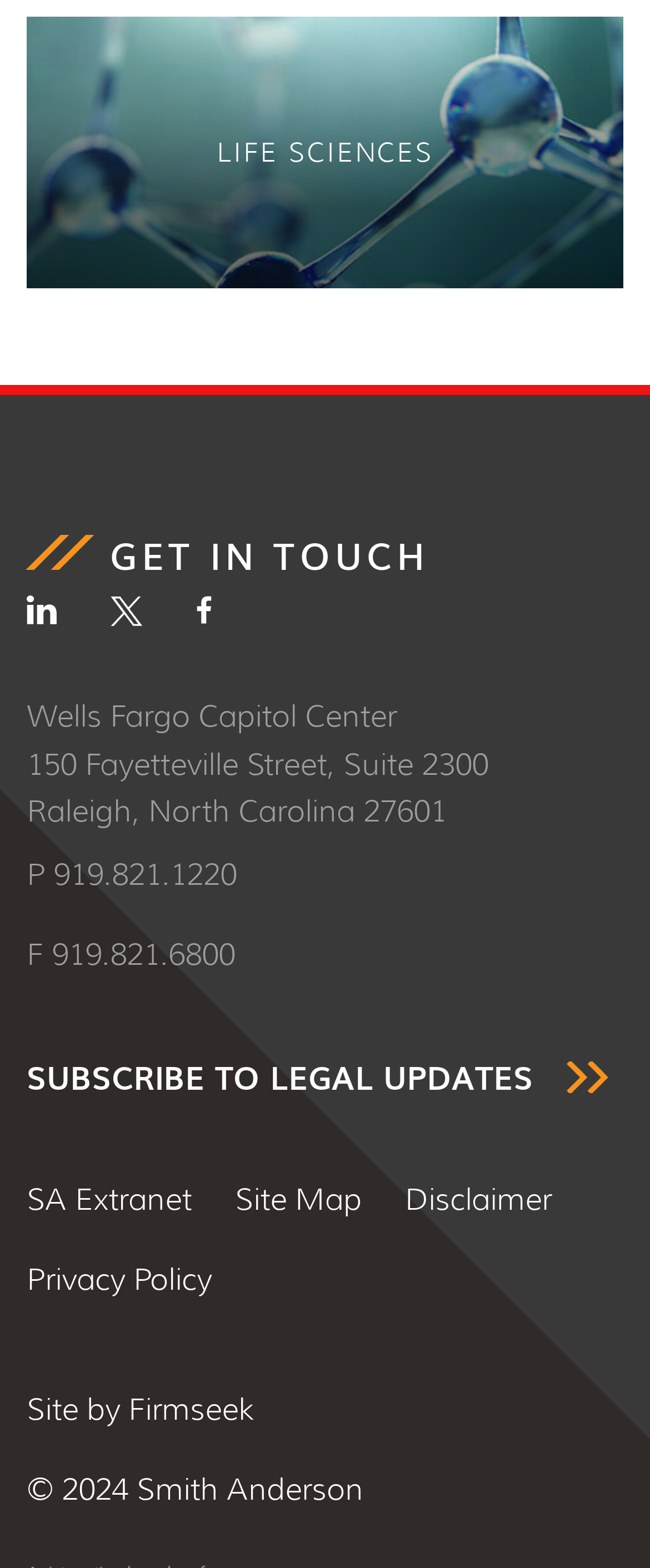Please respond to the question with a concise word or phrase:
What is the company's address?

150 Fayetteville Street, Suite 2300